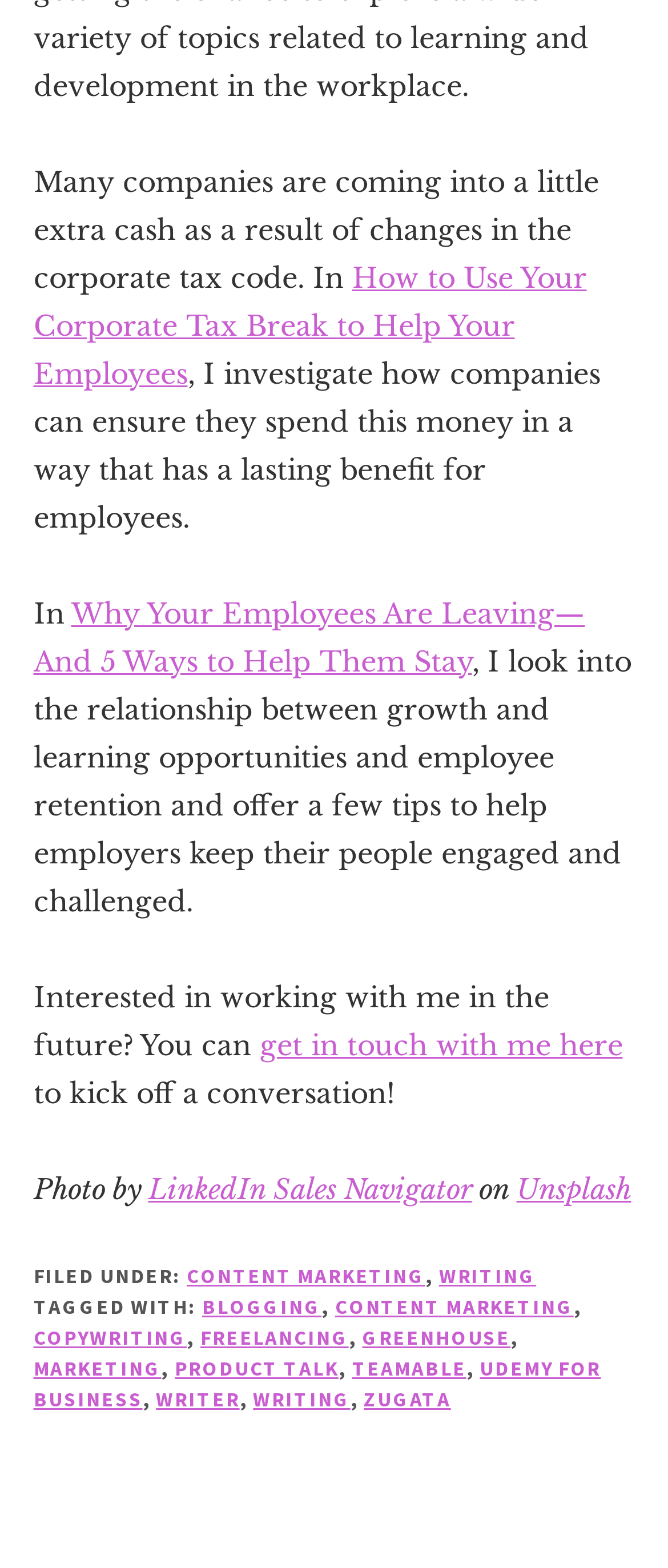Identify the bounding box coordinates of the area that should be clicked in order to complete the given instruction: "Get in touch with the author". The bounding box coordinates should be four float numbers between 0 and 1, i.e., [left, top, right, bottom].

[0.388, 0.655, 0.932, 0.677]